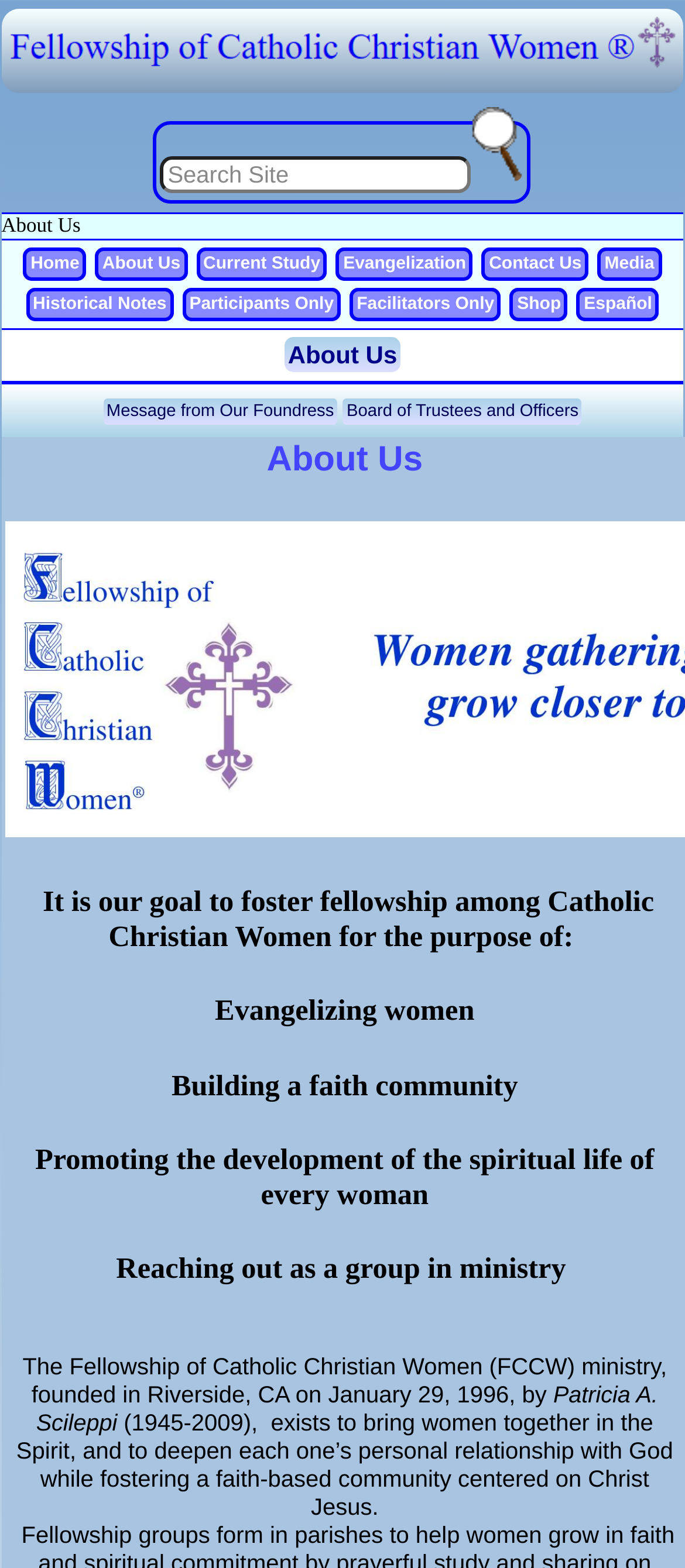Provide a thorough description of this webpage.

The webpage is about the Fellowship of Catholic Christian Women (FCCW) and its "About Us" section. At the top left, there is a link to "Return Home" with an accompanying image. Below this, there is a search bar with a "Submit" button to its right. 

On the top navigation menu, there are links to "Home", "About Us", "Current Study", "Evangelization", "Contact Us", "Media", and "Historical Notes". Below this, there are additional links to "Participants Only", "Facilitators Only", "Shop", and "Español".

The main content of the page is divided into sections. The first section has a heading "About Us" and links to "Message from Our Foundress" and "Board of Trustees and Officers". 

The next section has a large image with the title "_Mission_2016.jpg". Below this, there are five headings that outline the mission of FCCW, including evangelizing women, building a faith community, promoting spiritual development, and reaching out in ministry.

The final section provides a brief history of FCCW, stating that it was founded in 1996 by Patricia A. Scileppi. The text describes the purpose of FCCW, which is to bring women together in the Spirit and deepen their personal relationship with God while fostering a faith-based community centered on Christ Jesus.